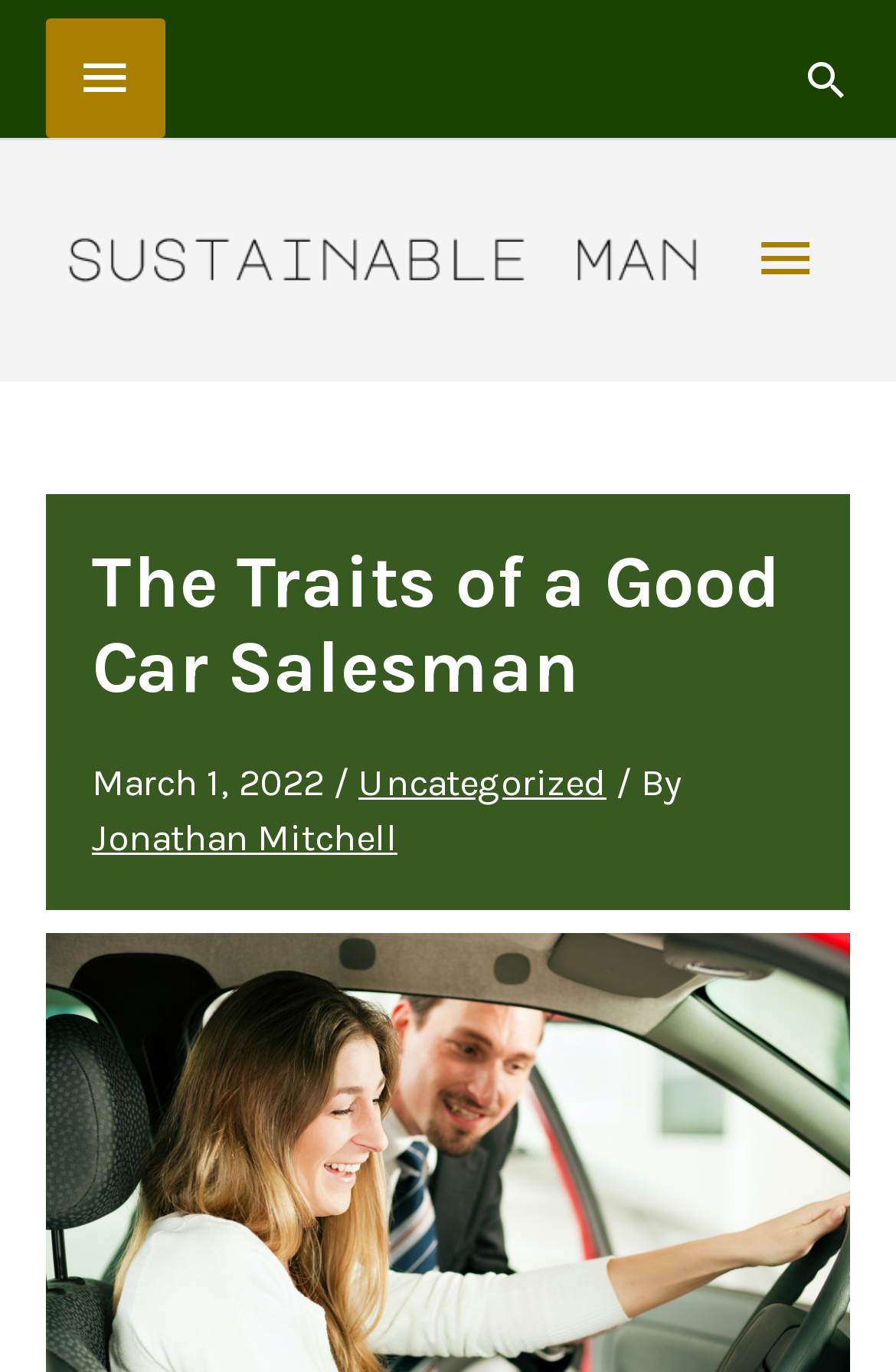Who is the author of the article?
Using the visual information, respond with a single word or phrase.

Jonathan Mitchell